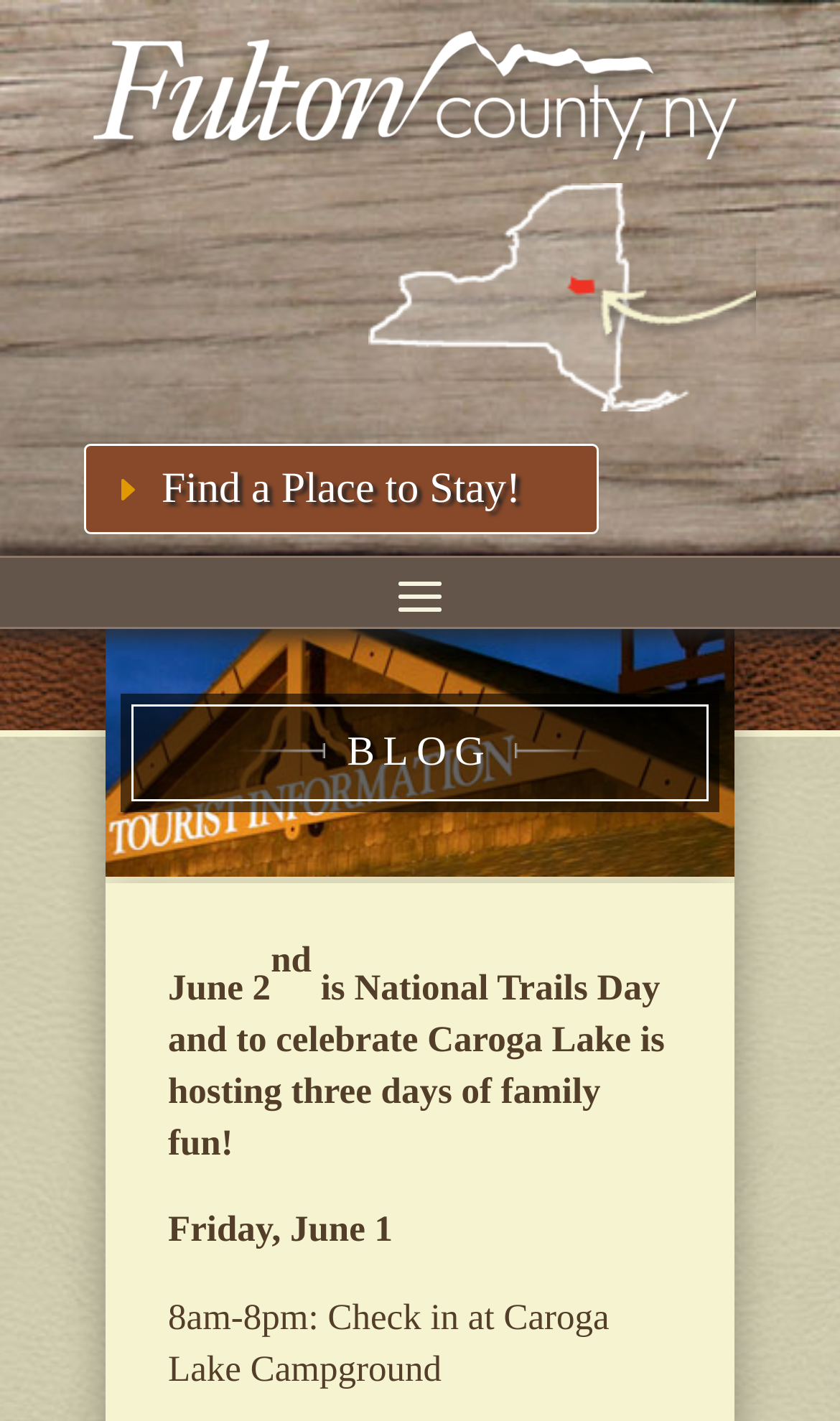How many days of events are hosted by Caroga Lake?
Answer the question with detailed information derived from the image.

I found the answer by looking at the text 'three days of family fun!' which indicates that Caroga Lake is hosting three days of events.